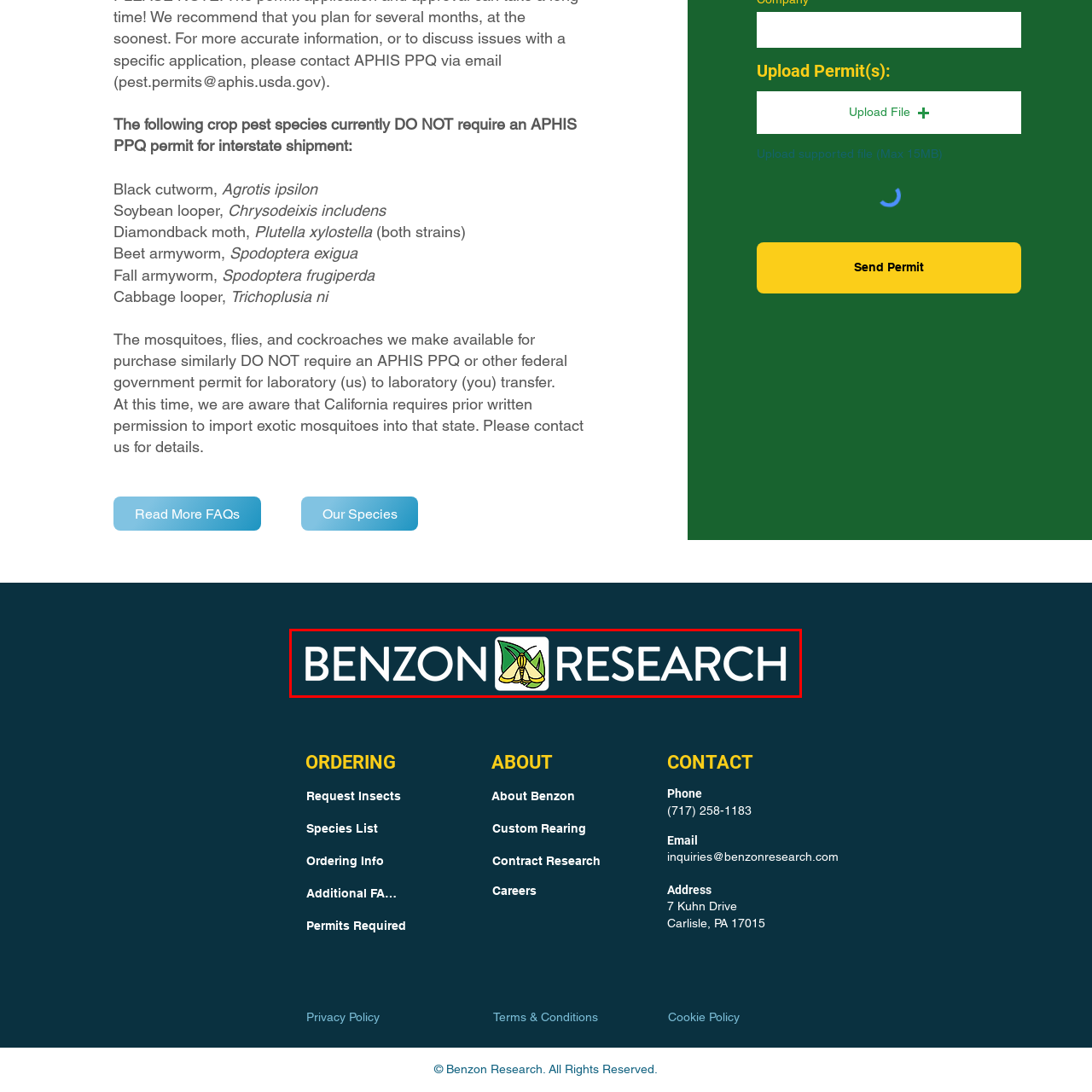What is symbolized by the moth or insect?
Carefully examine the content inside the red bounding box and give a detailed response based on what you observe.

The stylized graphic of a yellow and green moth or insect in the logo symbolizes the company's focus on entomology and related research, which is a key aspect of Benzon Research's identity.